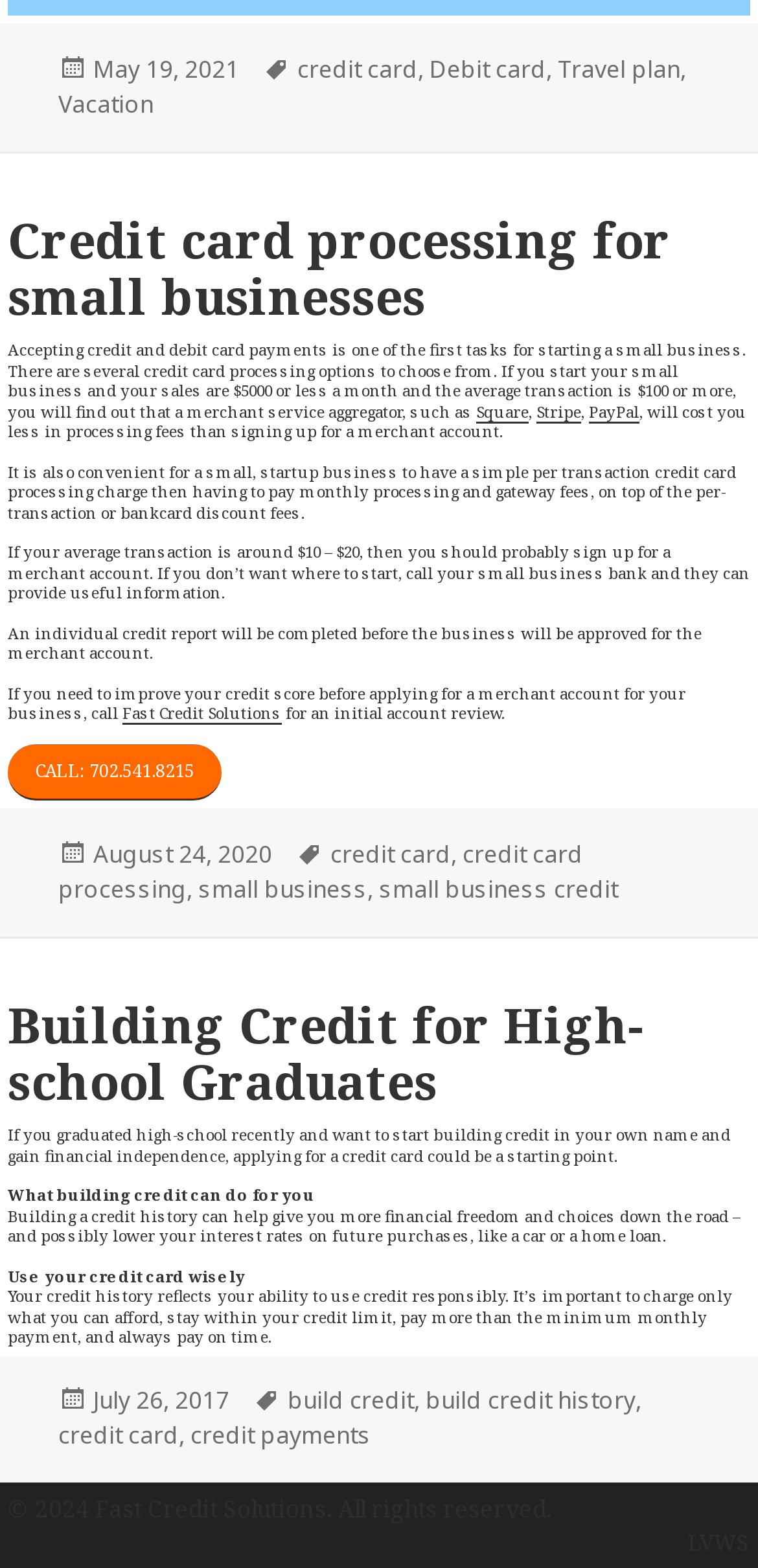Please identify the bounding box coordinates for the region that you need to click to follow this instruction: "Click on the link to learn about credit card processing for small businesses".

[0.01, 0.131, 0.884, 0.209]